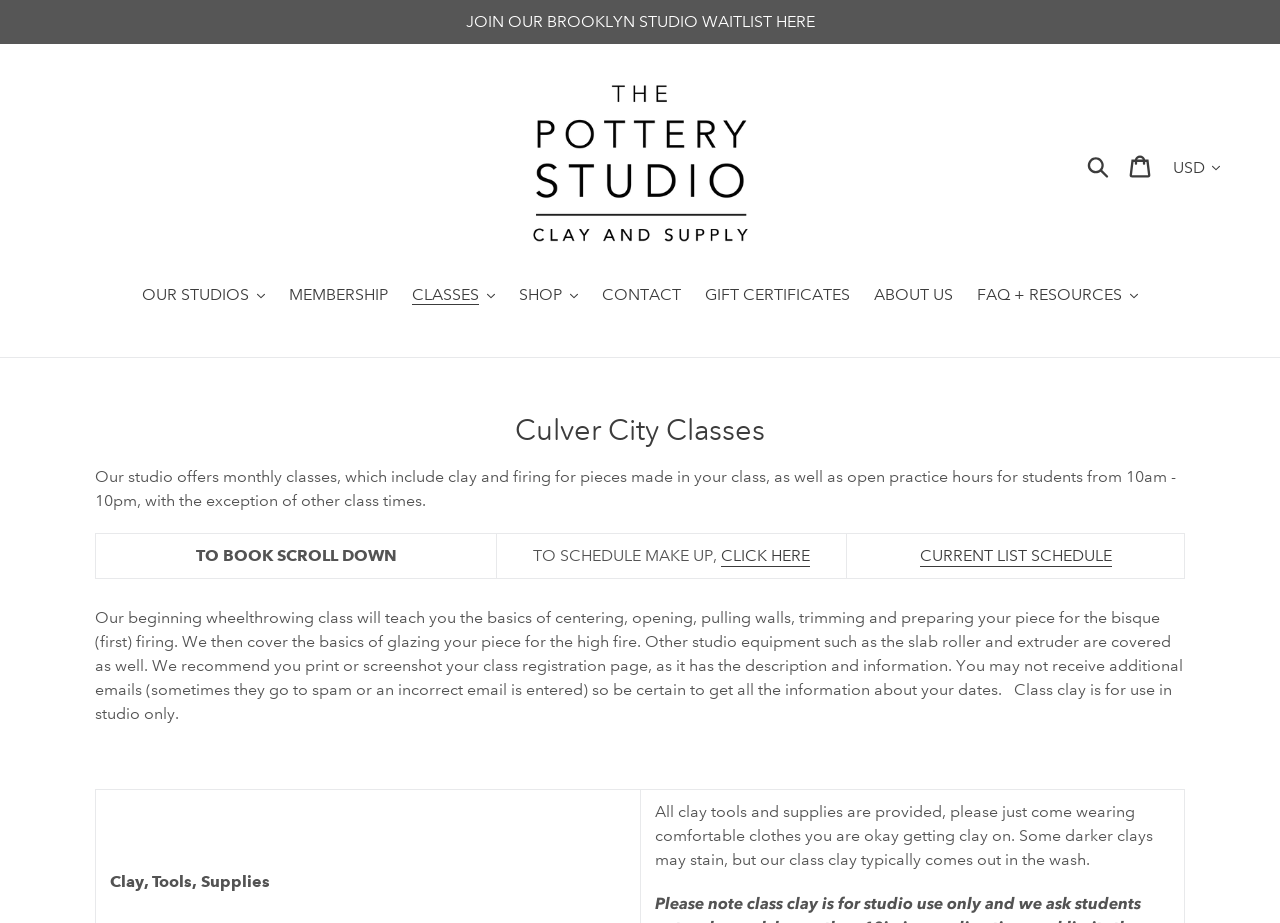Please determine the bounding box coordinates of the clickable area required to carry out the following instruction: "Change the currency". The coordinates must be four float numbers between 0 and 1, represented as [left, top, right, bottom].

[0.91, 0.161, 0.957, 0.203]